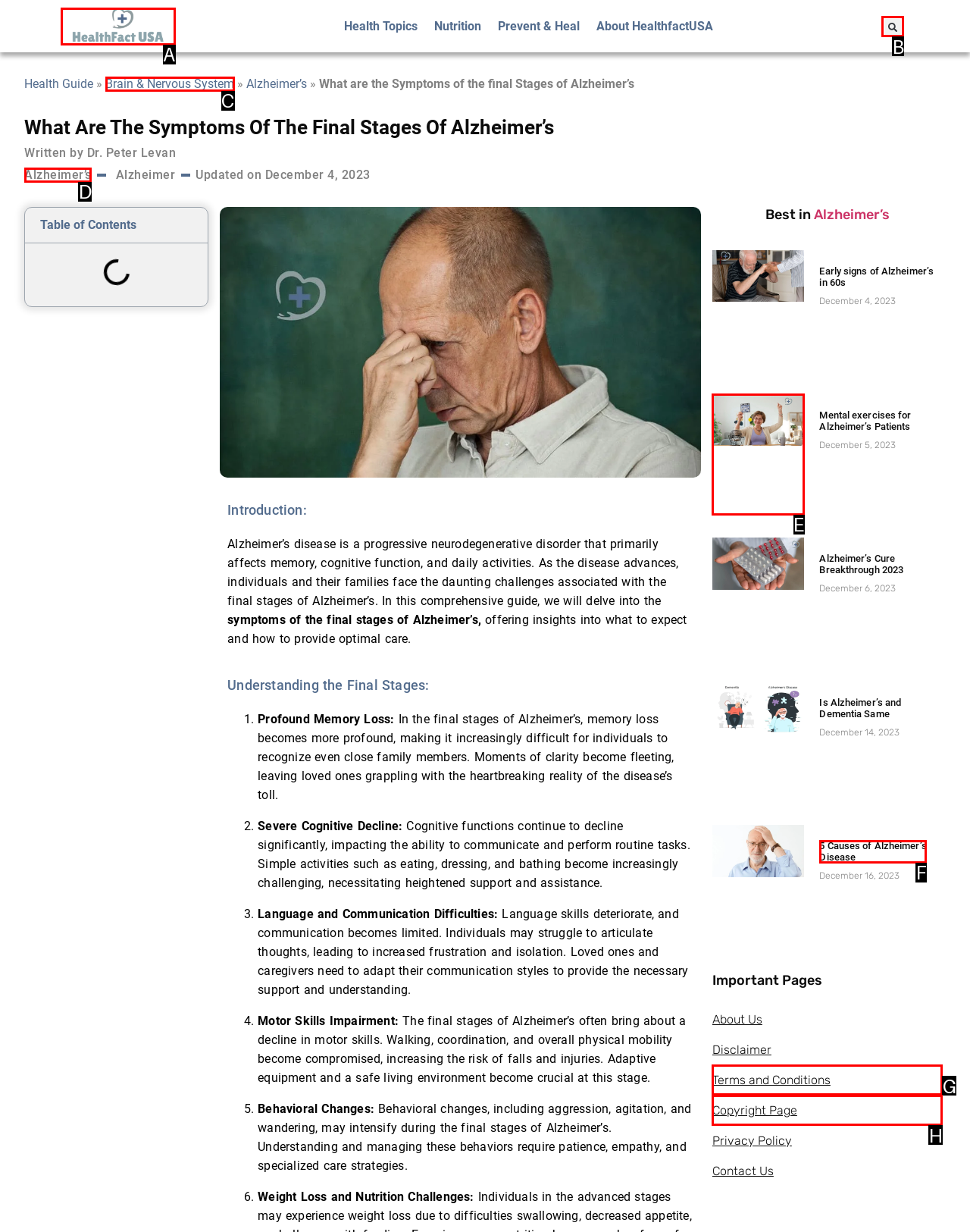Choose the correct UI element to click for this task: Search for a health topic Answer using the letter from the given choices.

B